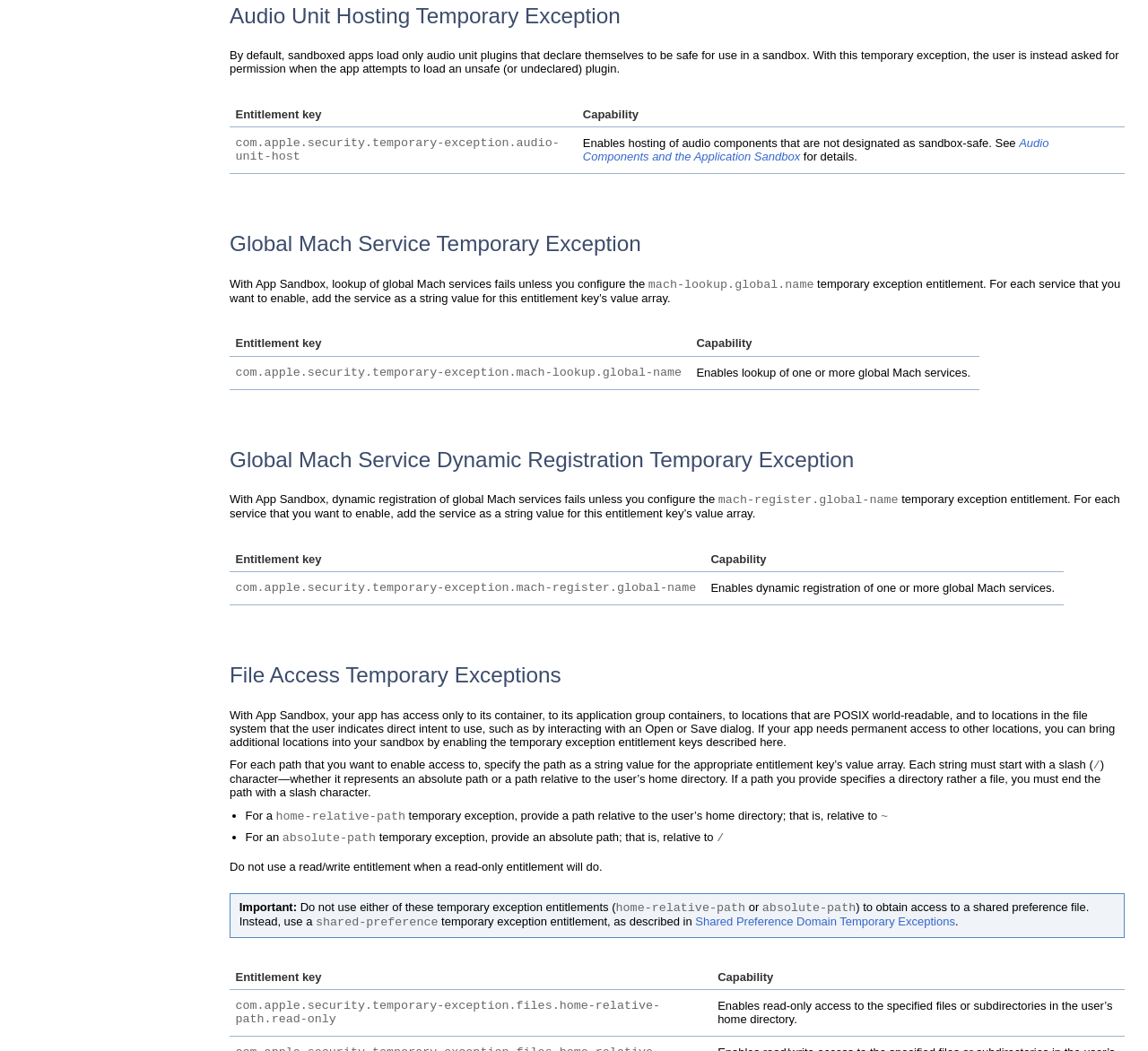Analyze the image and deliver a detailed answer to the question: What is the entitlement key for Global Mach Service Temporary Exception?

In the section 'Global Mach Service Temporary Exception', it is mentioned that the entitlement key for this exception is 'com.apple.security.temporary-exception.mach-lookup.global-name', which enables lookup of one or more global Mach services.